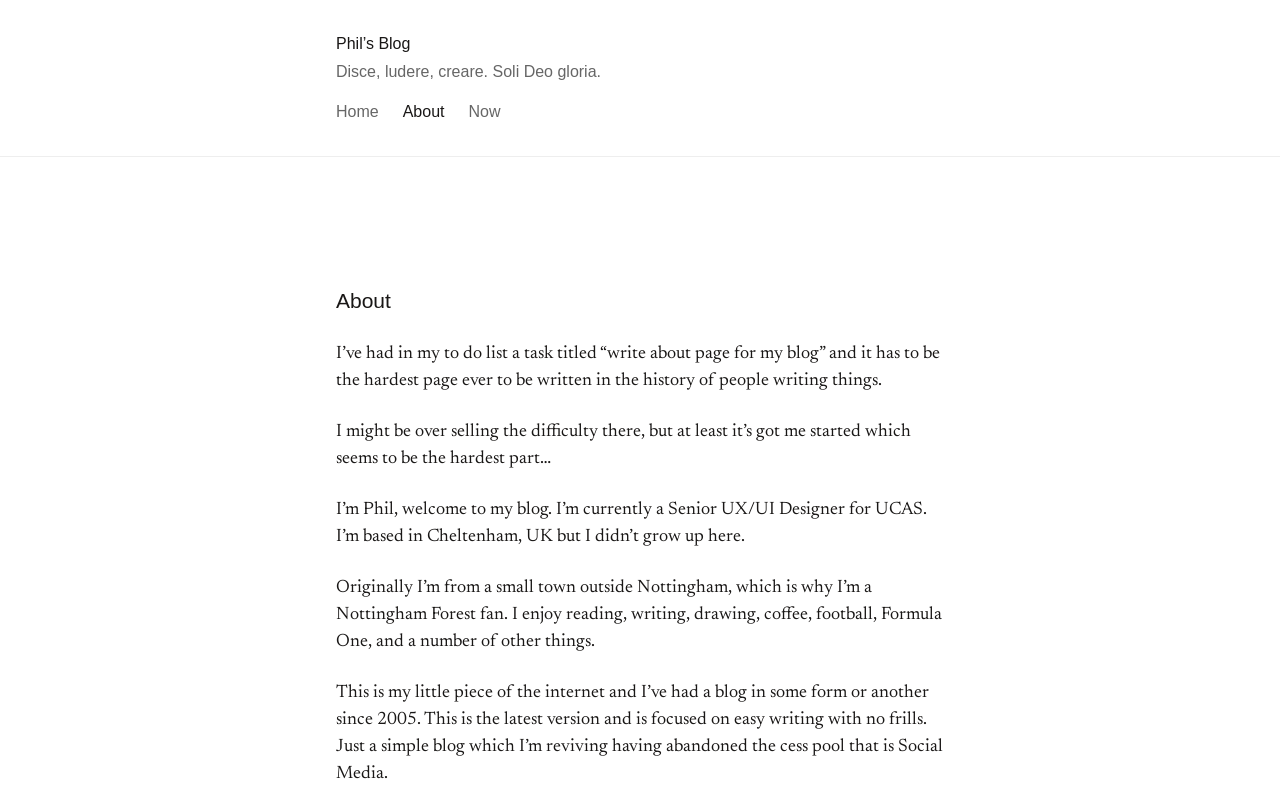Provide the bounding box coordinates of the UI element this sentence describes: "Now".

[0.366, 0.127, 0.391, 0.158]